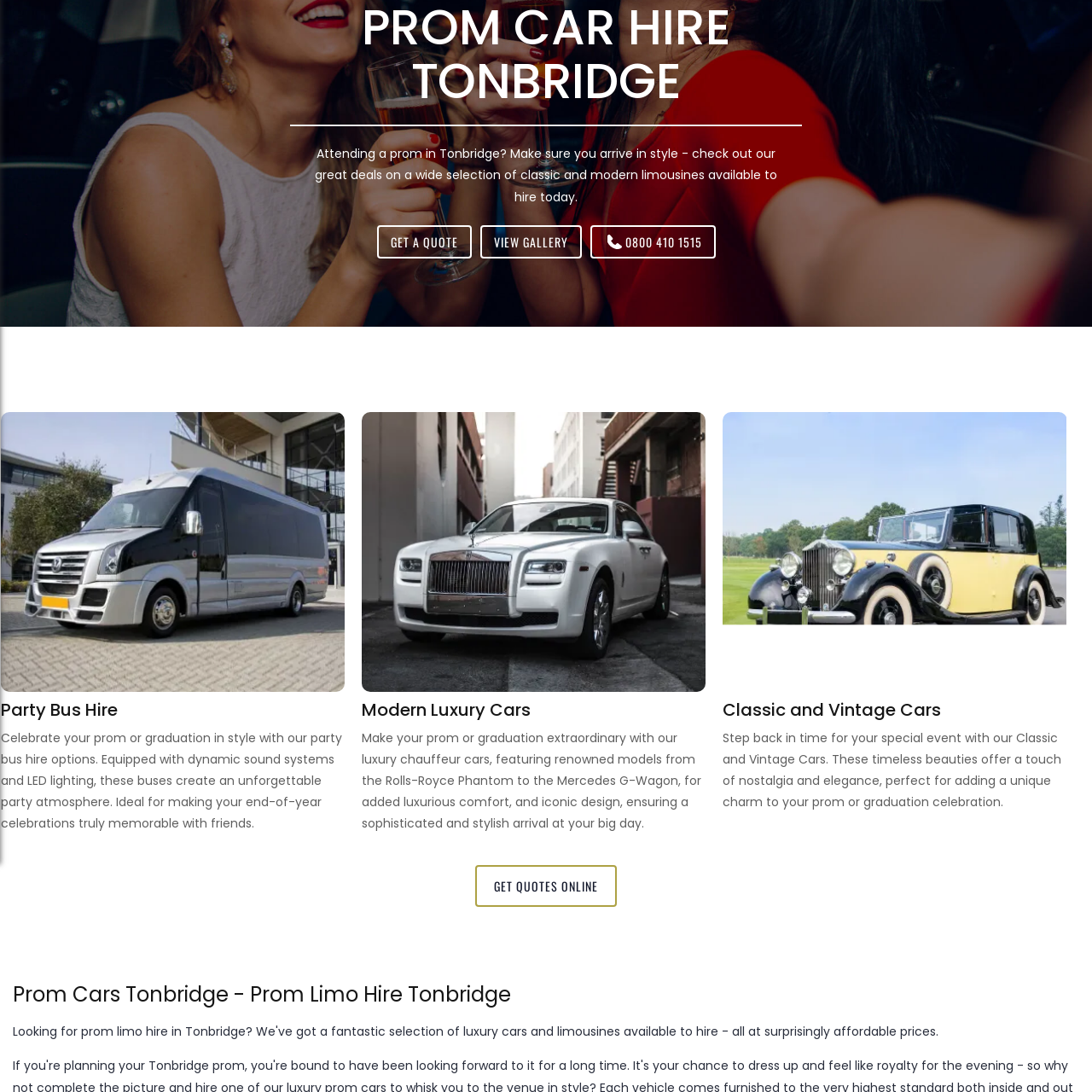What is the purpose of the vehicles?
Please analyze the image within the red bounding box and offer a comprehensive answer to the question.

The image highlights the range of luxurious vehicles available for hire, specifically tailored for special events like proms and graduations, to create lasting memories with a stunning entrance.